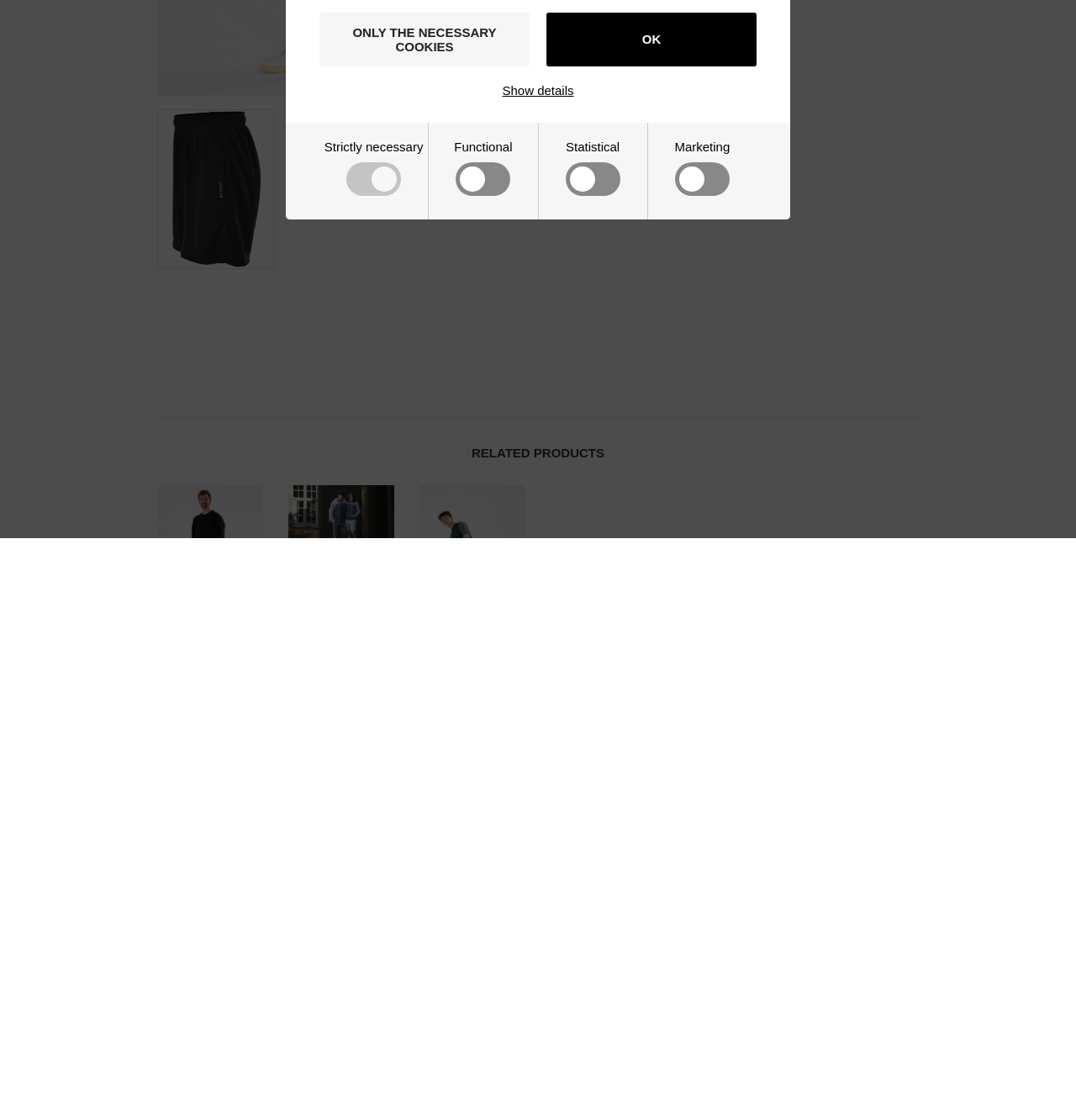Show the bounding box coordinates for the HTML element as described: "parent_node: Statistical name="cookie_cat_statistic"".

[0.525, 0.124, 0.576, 0.175]